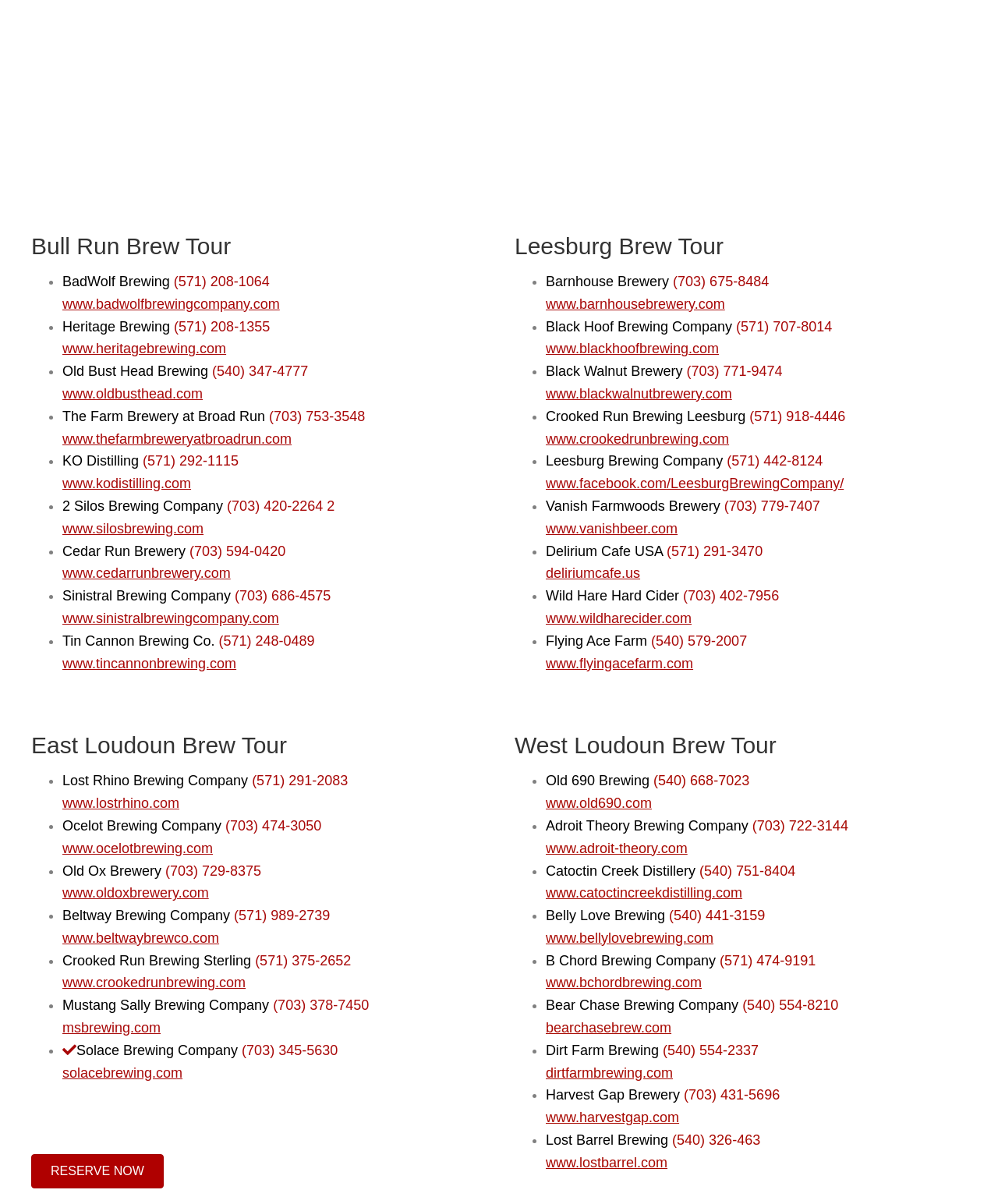Determine the bounding box coordinates of the UI element described below. Use the format (top-left x, top-left y, bottom-right x, bottom-right y) with floating point numbers between 0 and 1: RESERVE NOW

[0.031, 0.959, 0.164, 0.987]